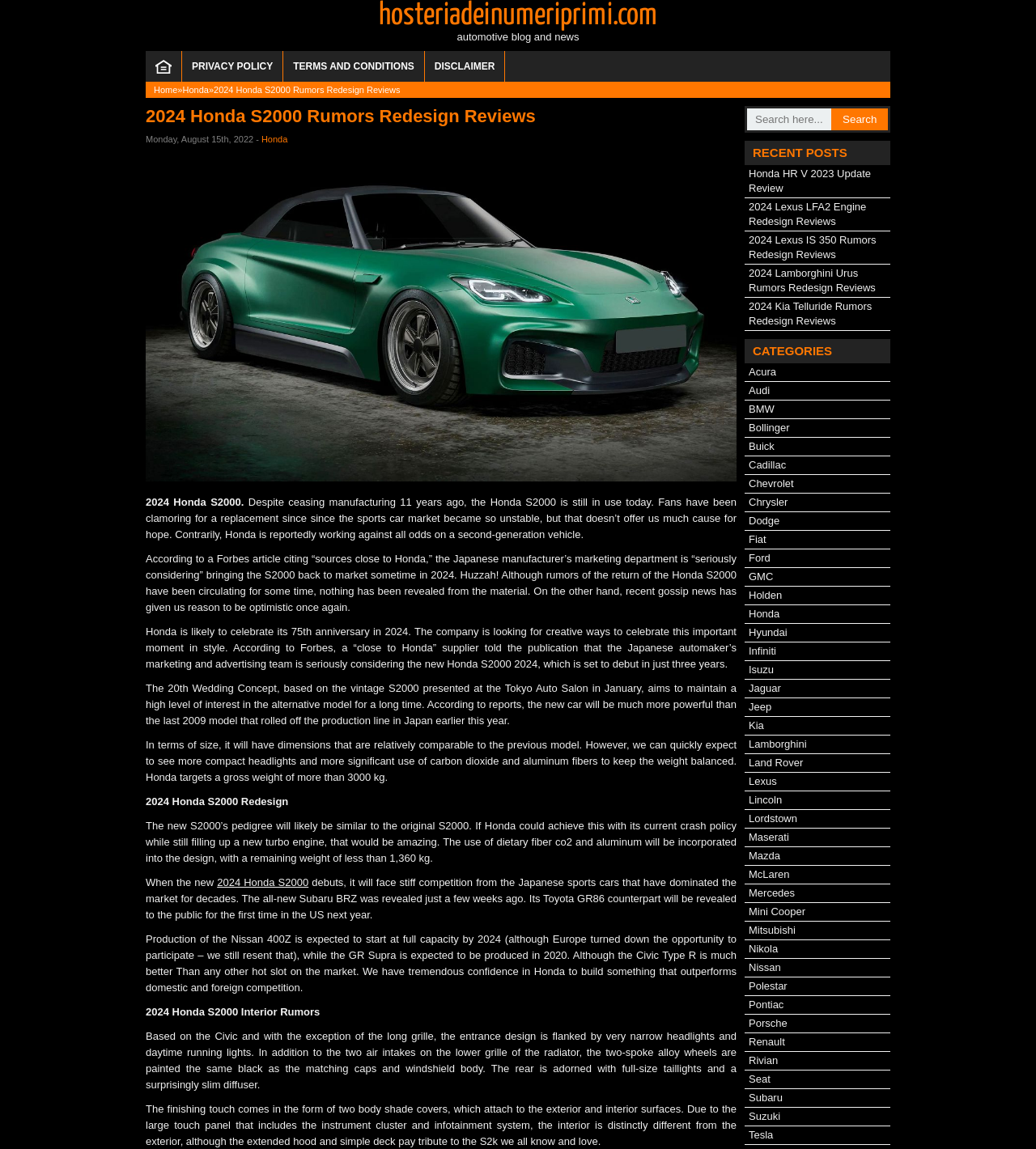Identify the bounding box coordinates of the clickable region required to complete the instruction: "Search for a car model". The coordinates should be given as four float numbers within the range of 0 and 1, i.e., [left, top, right, bottom].

[0.721, 0.094, 0.798, 0.113]